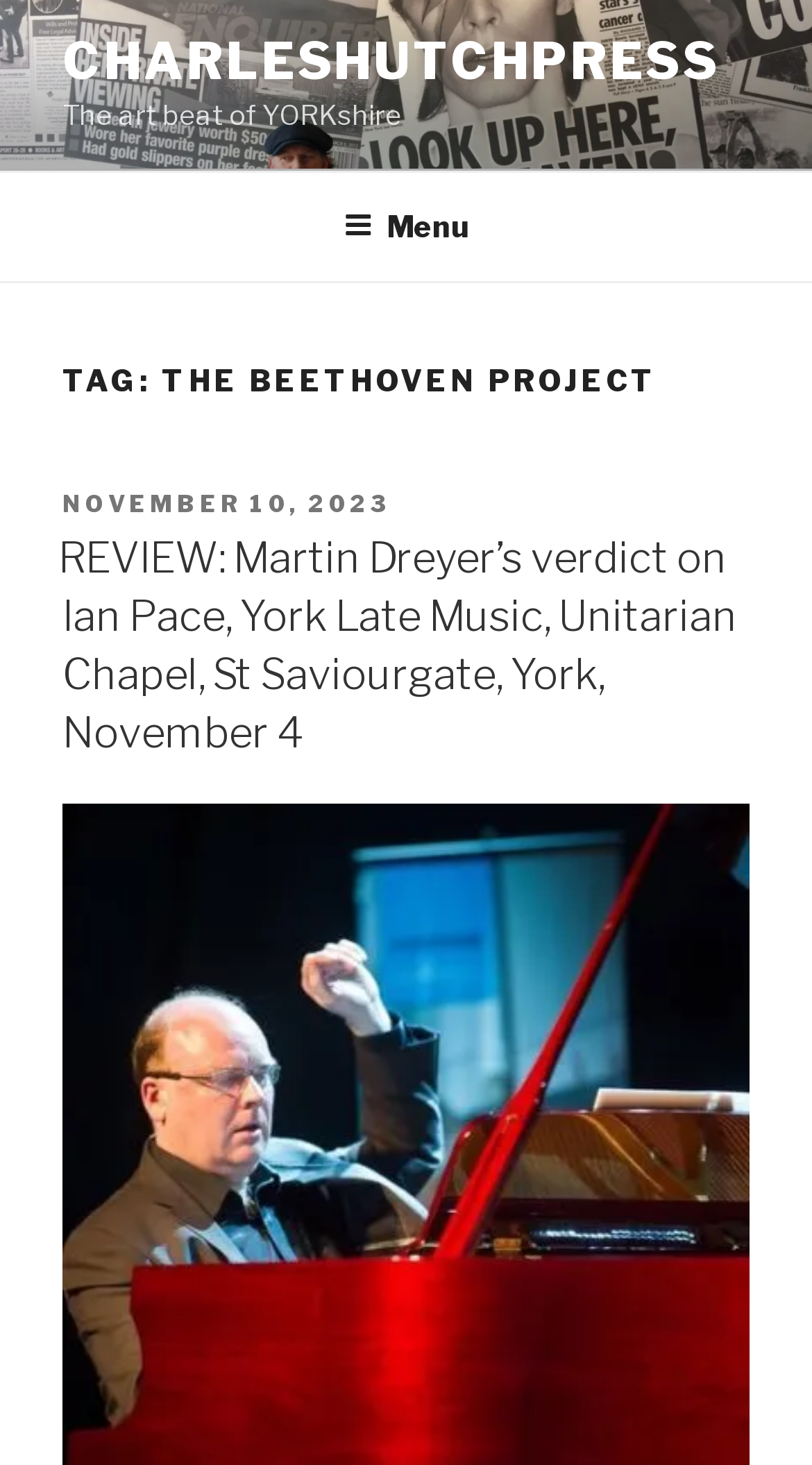Detail the features and information presented on the webpage.

The webpage is an archive for the Beethoven Project, with a prominent link to "CHARLESHUTCHPRESS" at the top left corner. Below this link, there is a static text "The art beat of YORKshire" that spans about half of the page width. 

On the top of the page, there is a navigation menu labeled "Top Menu" that stretches across the entire page width. Within this menu, there is a button labeled "Menu" that is positioned roughly at the center of the menu.

The main content of the page is headed by a title "TAG: THE BEETHOVEN PROJECT" that spans almost the entire page width. Below this title, there is a section with a "POSTED ON" label, followed by a link to a specific date, "NOVEMBER 10, 2023". 

The main article is titled "REVIEW: Martin Dreyer’s verdict on Ian Pace, York Late Music, Unitarian Chapel, St Saviourgate, York, November 4" and is positioned below the date. This article title is also a link.